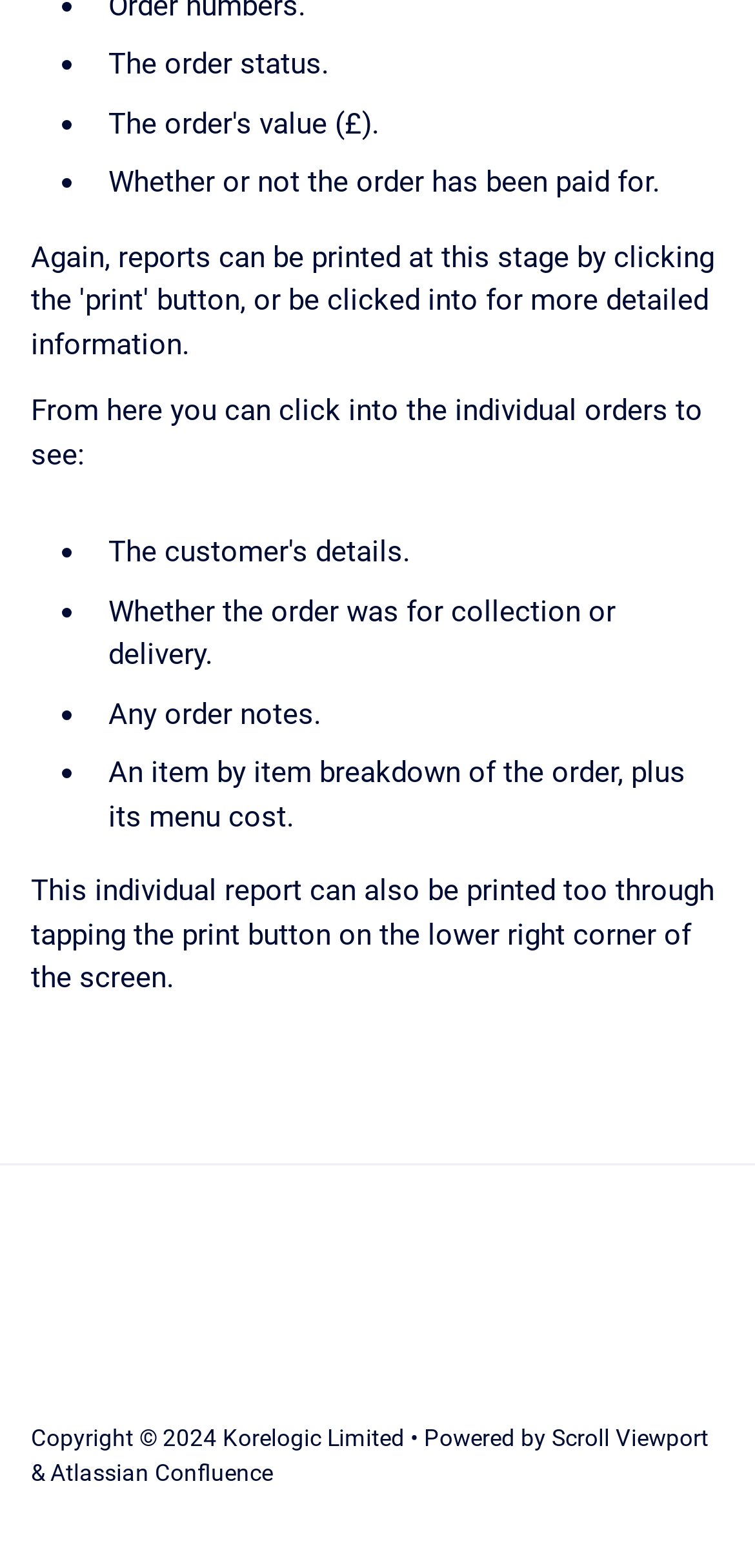Can this report be printed?
Please answer the question with a detailed and comprehensive explanation.

The webpage mentions that this individual report can also be printed too through tapping the print button on the lower right corner of the screen.